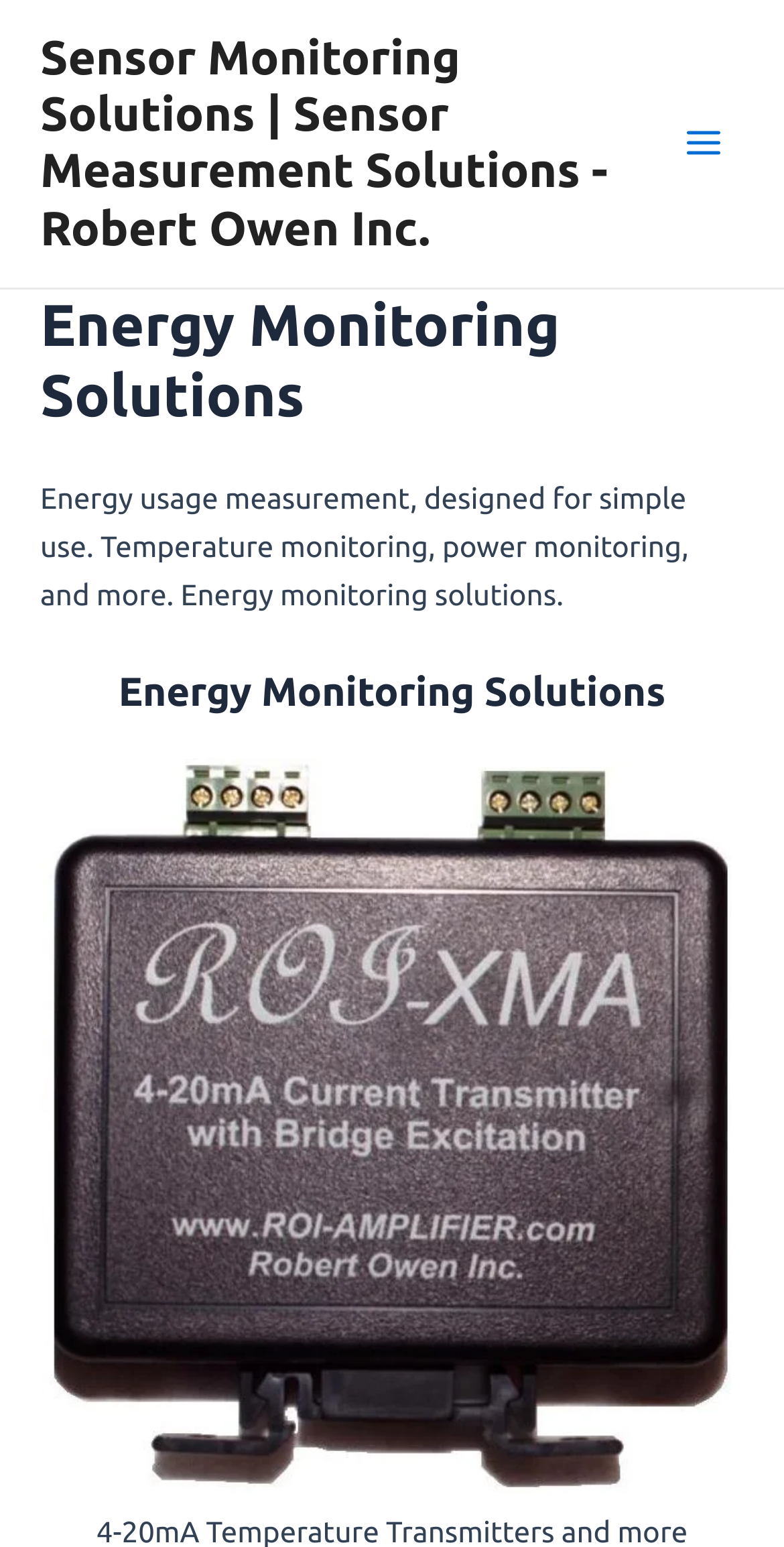What is the company name?
Answer the question with a single word or phrase by looking at the picture.

Robert Owen Inc.